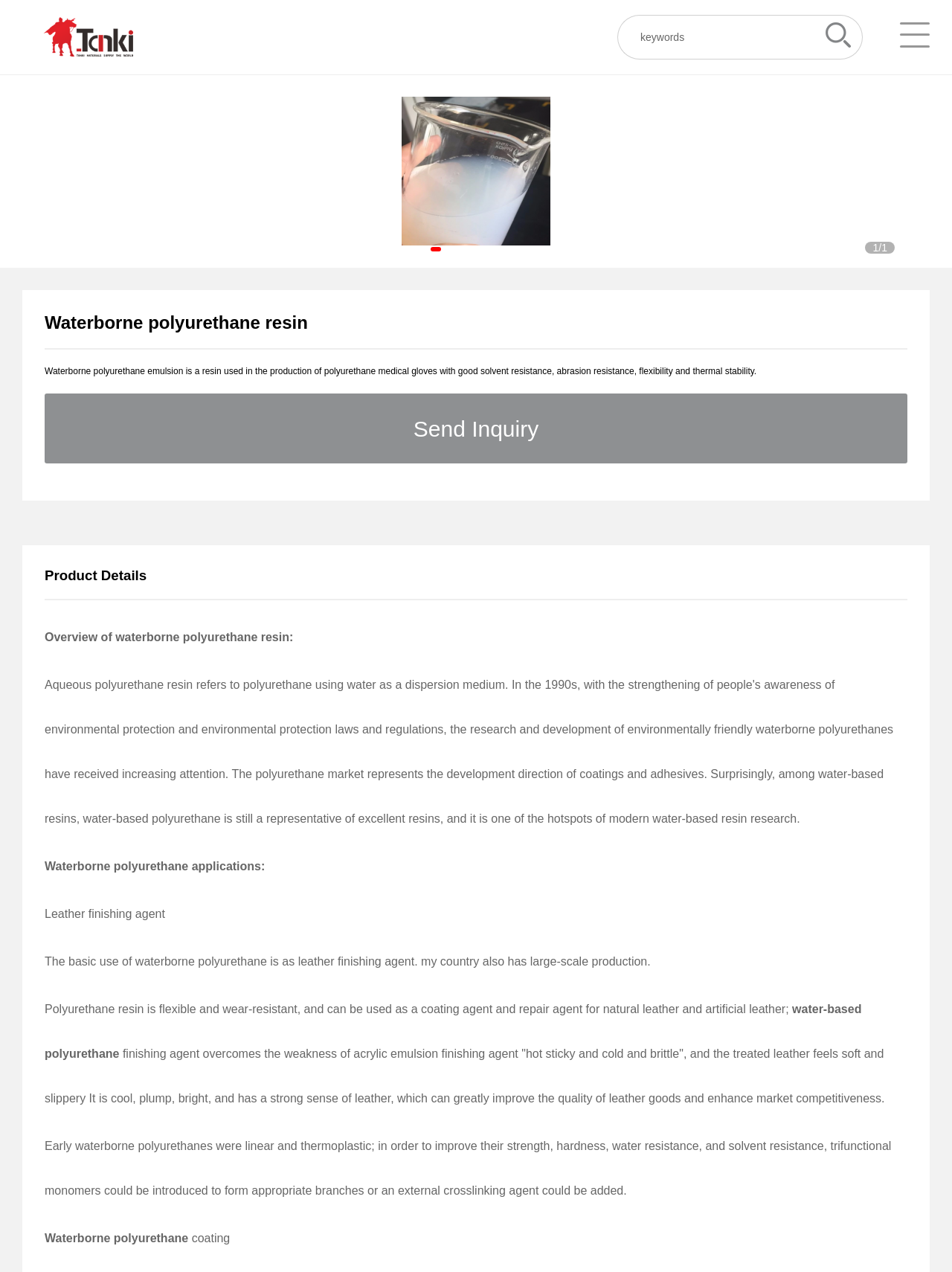What is the name of the company providing this product?
Using the image, elaborate on the answer with as much detail as possible.

The company name is mentioned in the root element of the webpage, which is 'Waterborne polyurethane resin|ozbo.com | ozbo.com | Professional ozbo.com Supplier'. This indicates that ozbo.com is the company providing this product.